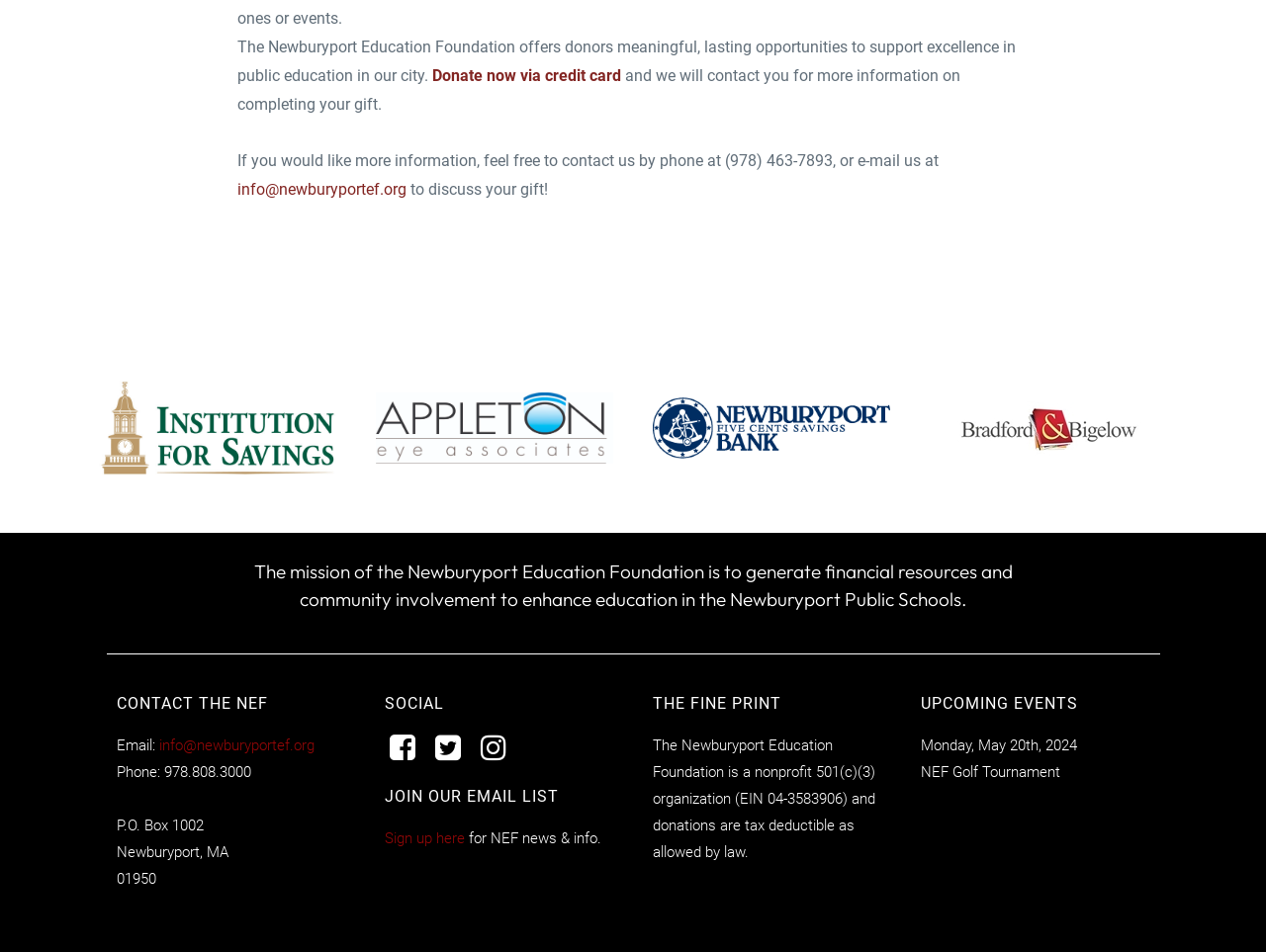What type of organization is the Newburyport Education Foundation?
Relying on the image, give a concise answer in one word or a brief phrase.

Nonprofit 501(c)(3) organization